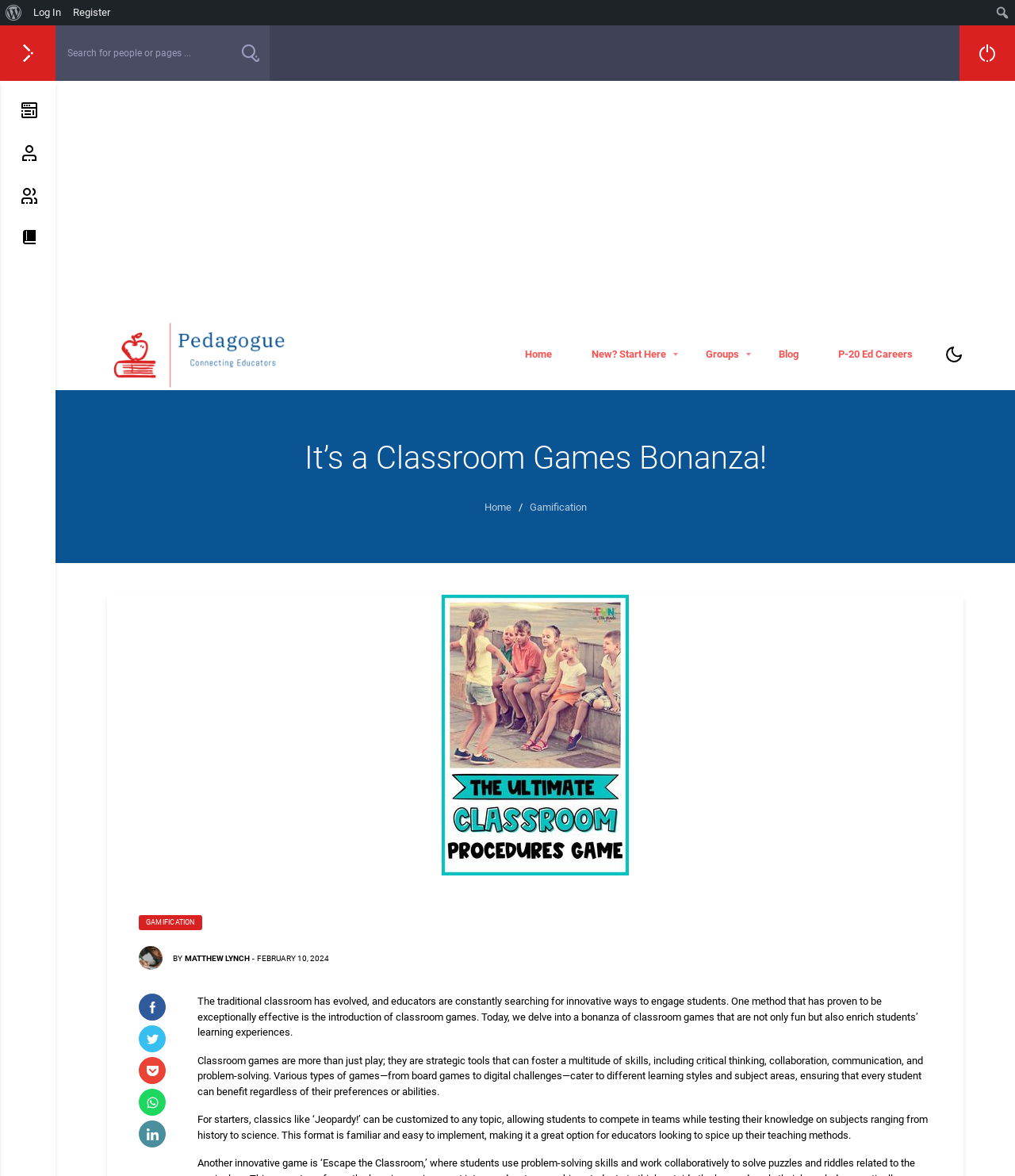Please find the main title text of this webpage.

It’s a Classroom Games Bonanza!